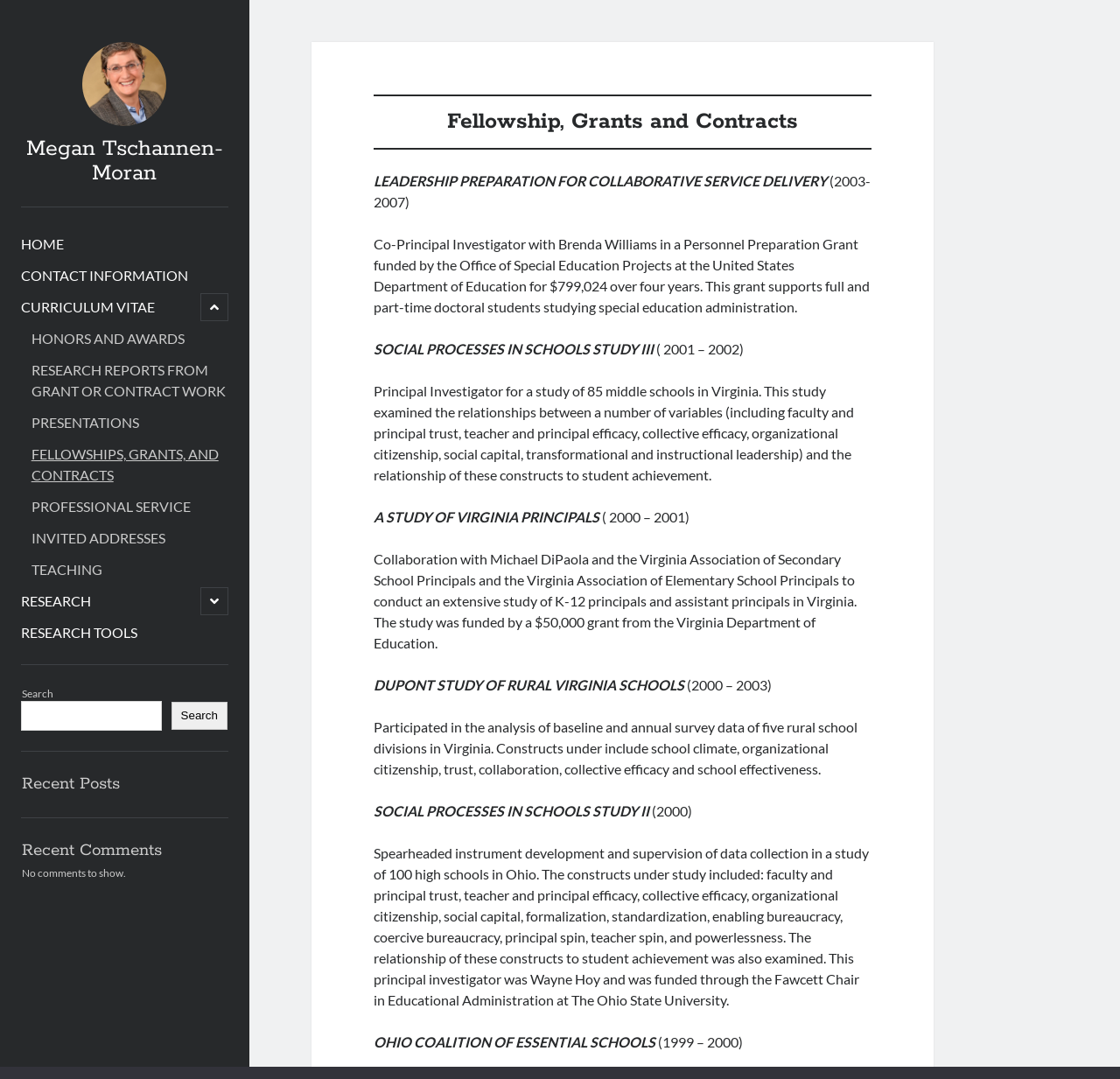What is the name of the study mentioned in the third research report?
Refer to the image and offer an in-depth and detailed answer to the question.

The third research report mentions a study titled 'SOCIAL PROCESSES IN SCHOOLS STUDY III', which was conducted by the principal investigator and examined the relationships between various variables and student achievement.